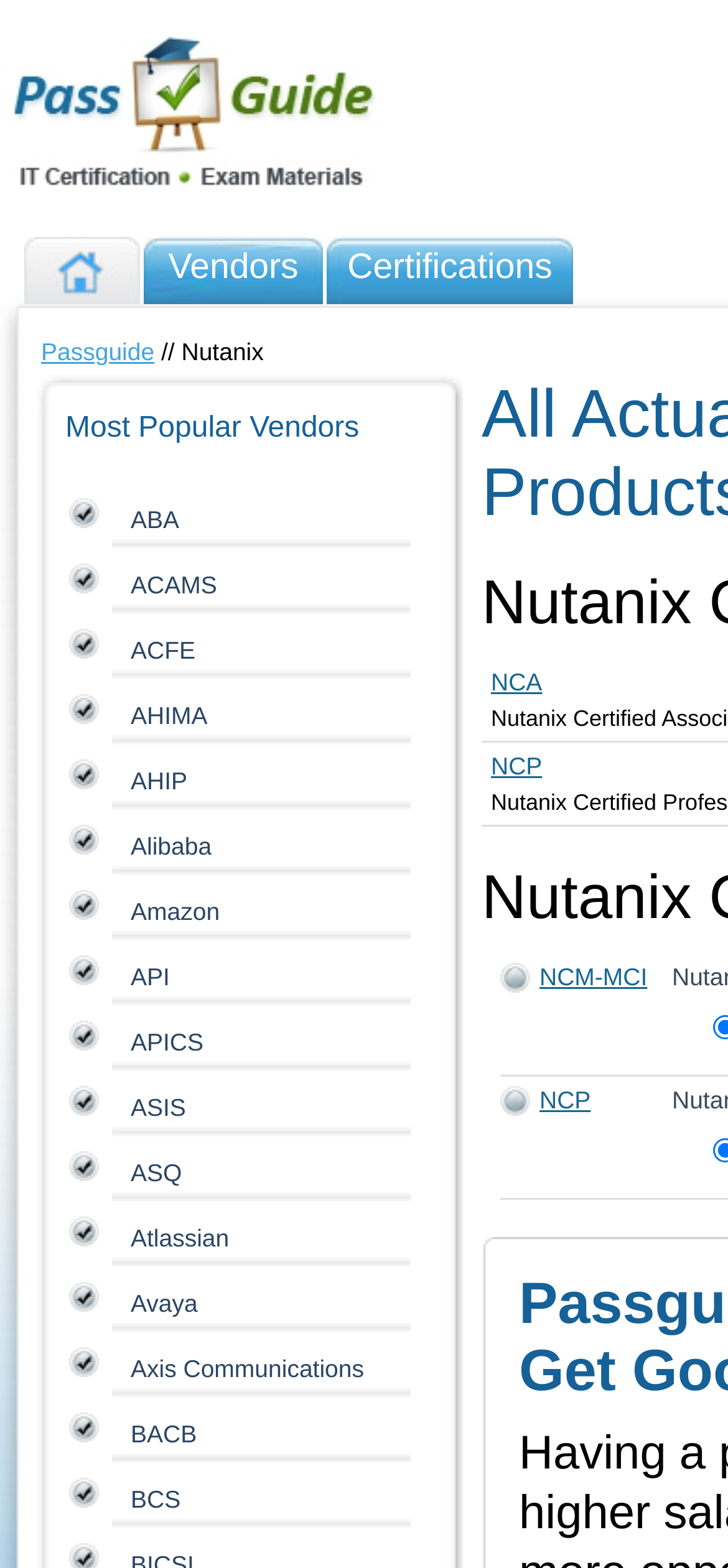Find the bounding box coordinates for the element described here: "Links".

None